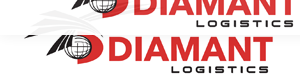Detail the scene shown in the image extensively.

The image features the logo of Diamant Logistics, a leading transportation and logistics company based in Albania. The design prominently displays the name "DIAMANT" in bold red letters, accompanied by the word "LOGISTICS" in a smaller font. The logo incorporates a globe icon, symbolizing global connectivity, alongside an abstract representation of wings, suggesting speed and efficiency in logistics services. This branding reflects the company's commitment to providing comprehensive logistics solutions tailored to customer needs, emphasizing their expertise in air freight, among other services.